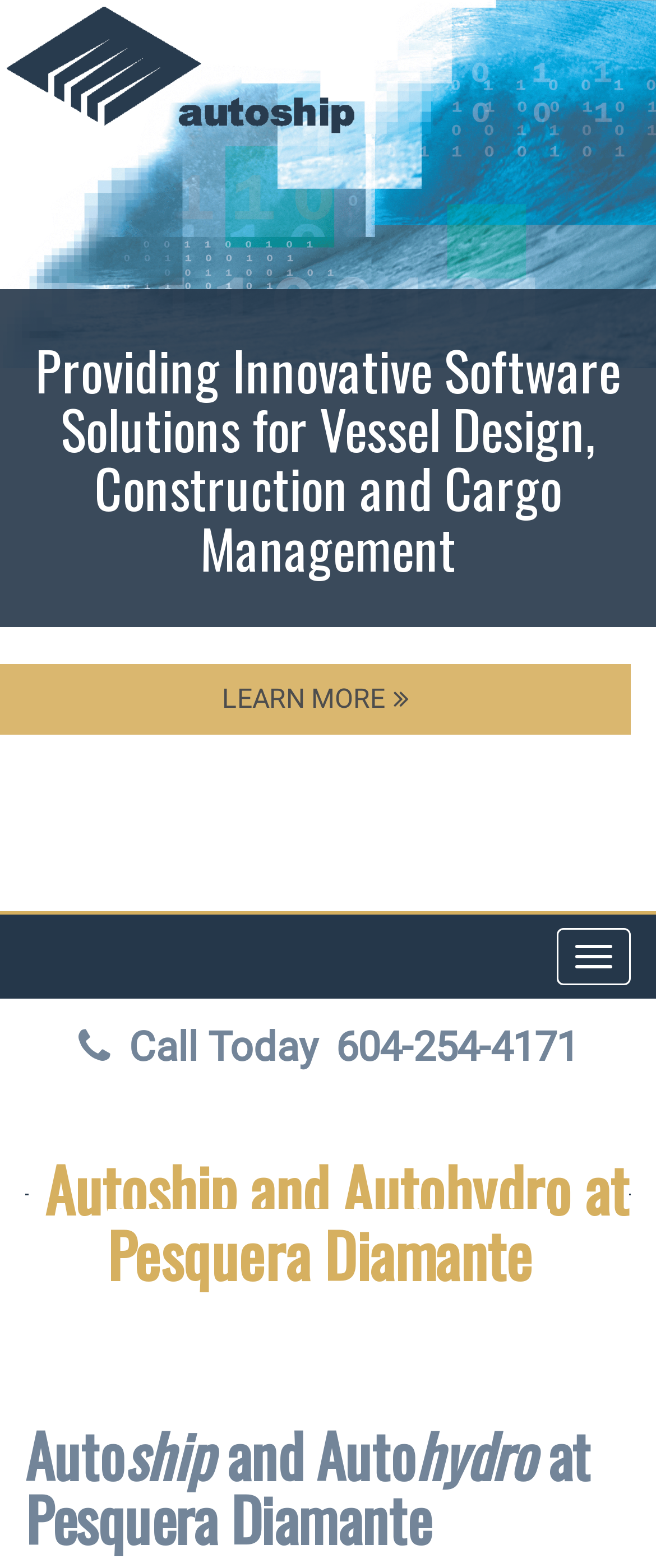How many navigation links are there?
Use the information from the screenshot to give a comprehensive response to the question.

I found the navigation link by looking at the button with the text 'Toggle navigation', which suggests that there is only one navigation link.